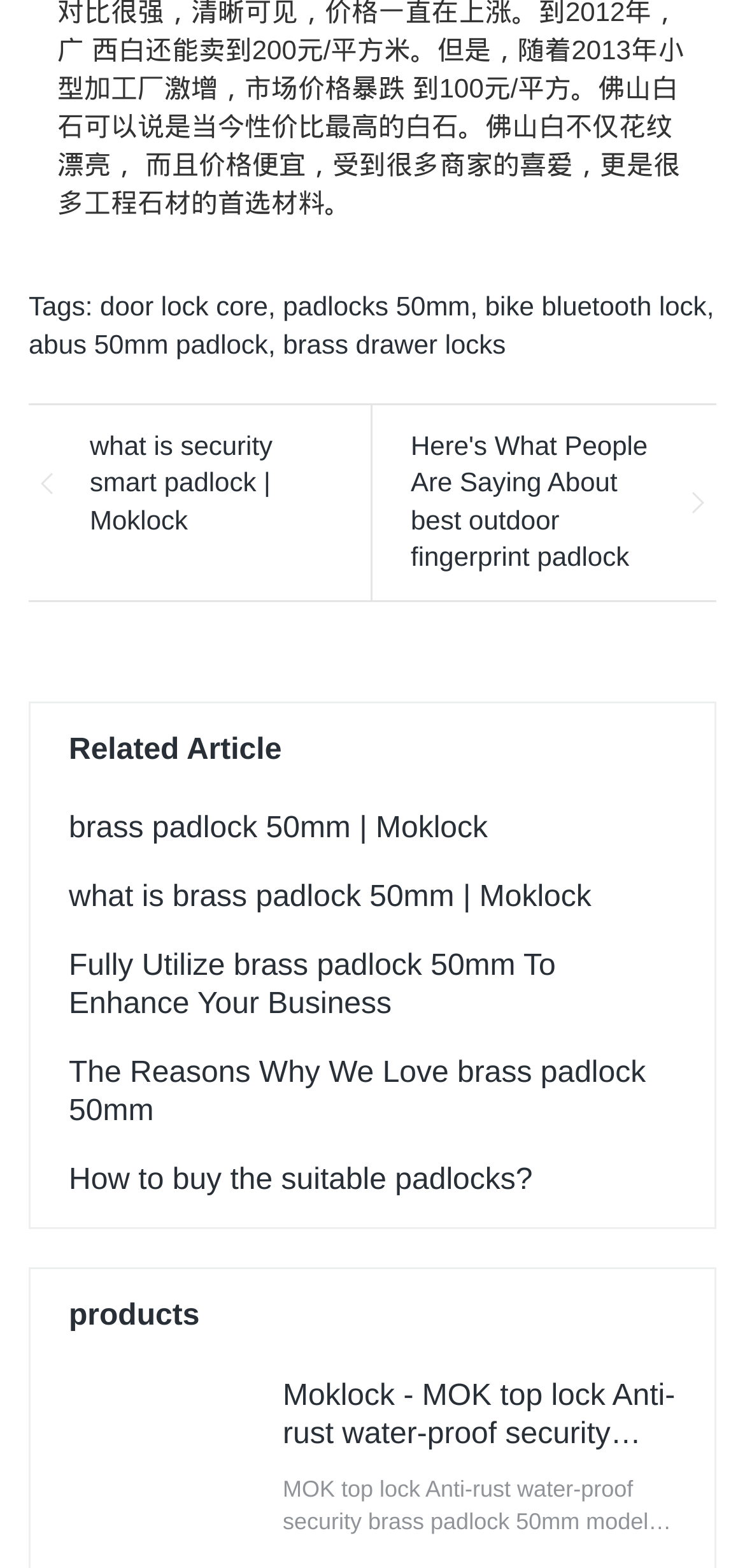Determine the bounding box coordinates of the clickable region to follow the instruction: "Read the article about what is security smart padlock".

[0.038, 0.258, 0.497, 0.359]